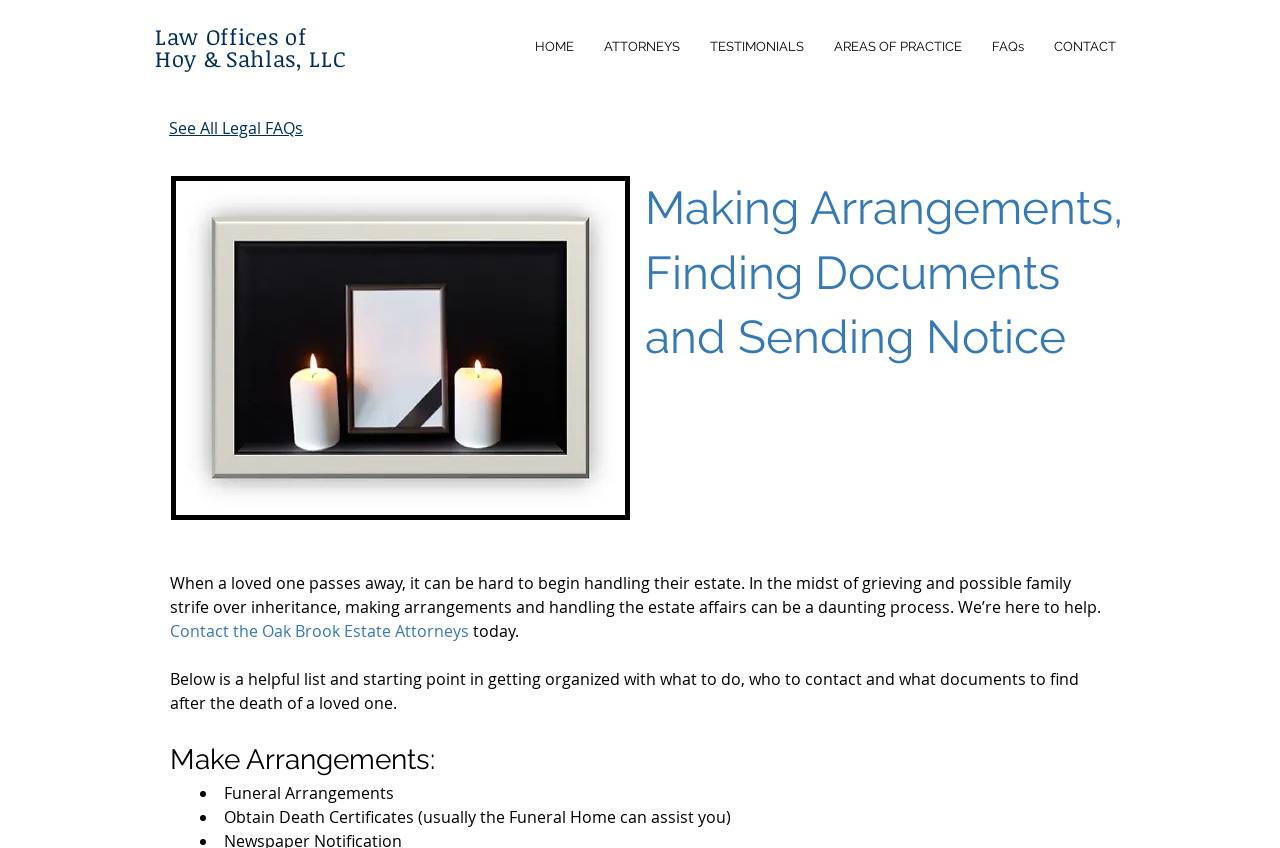What is the first step in making arrangements?
Look at the screenshot and respond with a single word or phrase.

Funeral Arrangements